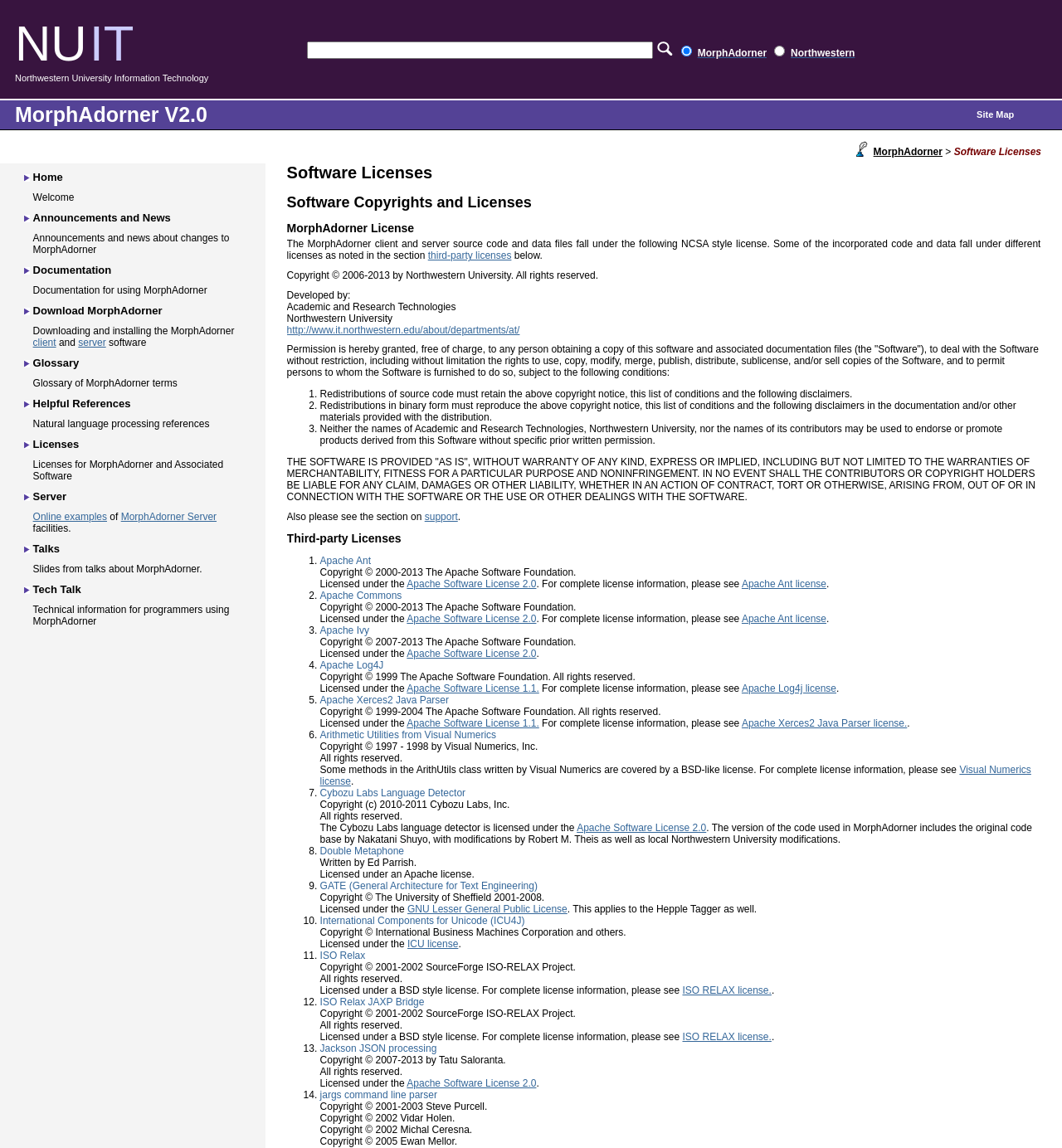Create an elaborate caption that covers all aspects of the webpage.

The webpage is about MorphAdorner software licenses. At the top, there is a search bar with a "Search" button and two radio buttons. To the left of the search bar, there is a link to MorphAdorner and to the right, there is a link to Northwestern. Below the search bar, there is a heading "MorphAdorner V2.0" and a link to "Site Map".

The main content of the page is divided into three sections. The first section is about software copyrights and licenses, which includes a heading "Software Copyrights and Licenses" and a paragraph of text explaining the license terms. The second section is about the MorphAdorner license, which includes a heading "MorphAdorner License" and a detailed description of the license terms, including conditions and disclaimers.

The third section is about third-party licenses, which includes a heading "Third-party Licenses" and a list of five licenses, each with a description and a link to the license information. The licenses listed are Apache Ant, Apache Commons, Apache Ivy, Apache Log4J, and Apache Xerces2 Java Parser. Each license has a brief description, copyright information, and a link to the license details.

At the bottom of the page, there is a copyright notice stating that the software is copyrighted by Northwestern University, and a link to the department of Academic and Research Technologies.